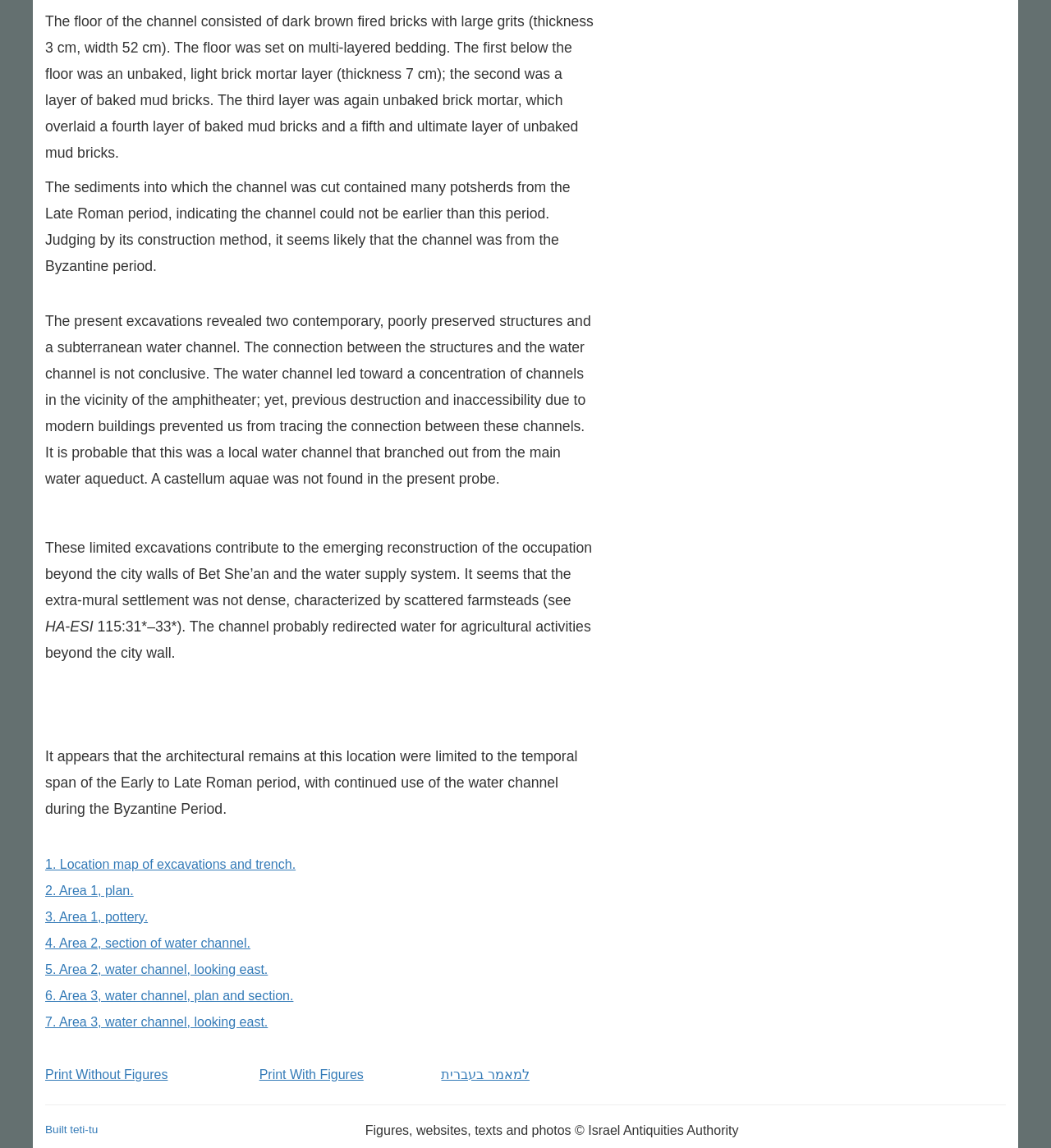What is the language of the linked article?
Craft a detailed and extensive response to the question.

The link 'למאמר בעברית' suggests that the article is in Hebrew, as 'בעברית' means 'in Hebrew'.